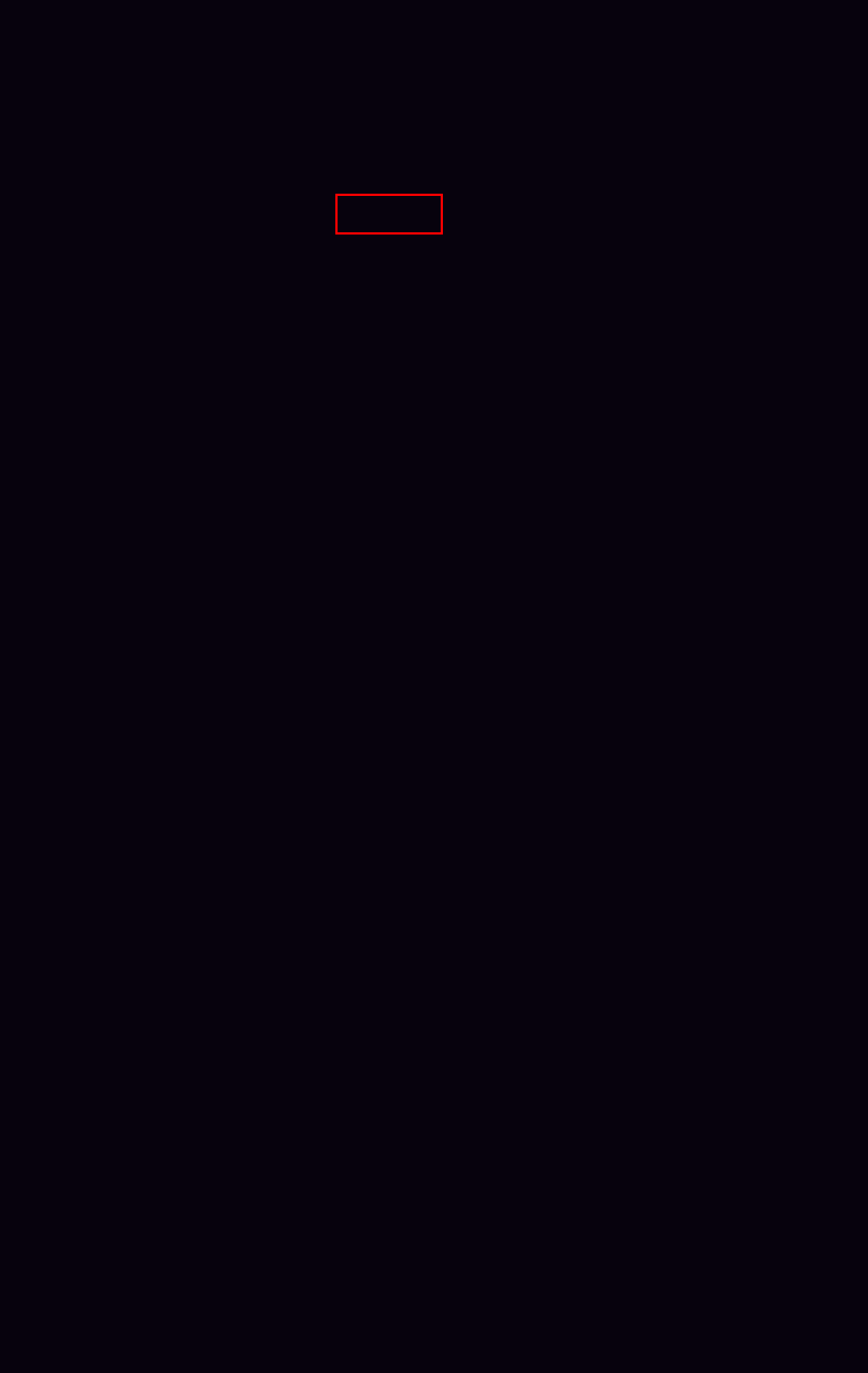Examine the screenshot of the webpage, which includes a red bounding box around an element. Choose the best matching webpage description for the page that will be displayed after clicking the element inside the red bounding box. Here are the candidates:
A. Azerbajany Mostbet Archives - Battistel
B. mostbet ozbekistonda Archives - Battistel
C. mostbet-ru-serg Archives - Battistel
D. Battistel Shopfitting & Building Contractors London Based Company
E. 1xbet Argentina Archives - Battistel
F. lorenzo, Author at Battistel
G. vulkan vegas DE Archives - Battistel
H. March 2023 - Battistel

F